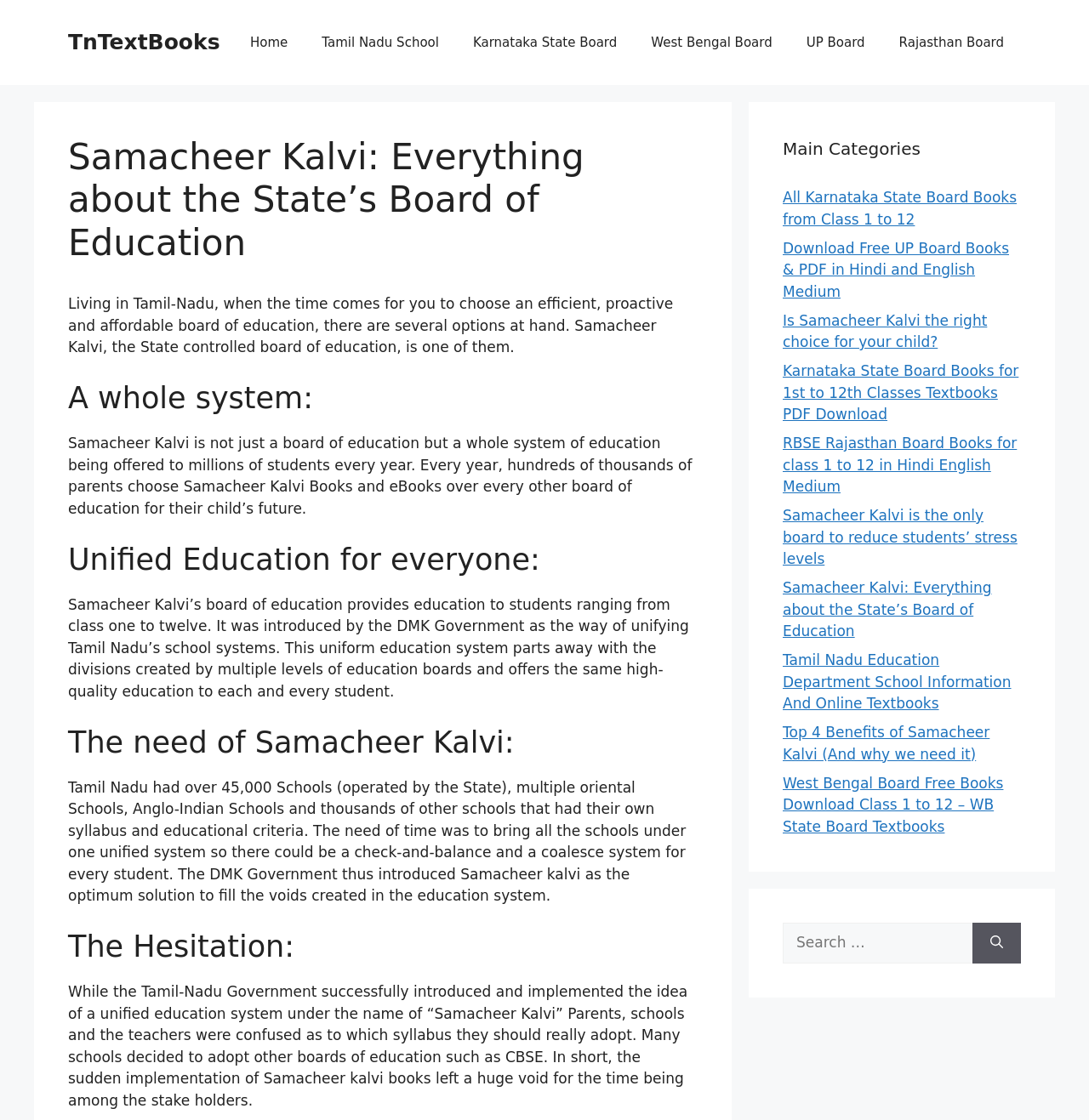Generate a thorough caption that explains the contents of the webpage.

The webpage is about Samacheer Kalvi, a unified schooling education system in Tamil Nadu. At the top, there is a banner with a link to "TnTextBooks" and a navigation menu with links to different state boards, including Home, Tamil Nadu School, Karnataka State Board, West Bengal Board, UP Board, and Rajasthan Board.

Below the navigation menu, there is a heading that reads "Samacheer Kalvi: Everything about the State’s Board of Education". This is followed by a paragraph of text that introduces Samacheer Kalvi as a state-controlled board of education in Tamil Nadu.

The webpage is divided into sections, each with a heading and a block of text. The sections discuss the benefits of Samacheer Kalvi, including its ability to provide education to students from class one to twelve, its introduction by the DMK Government to unify Tamil Nadu's school systems, and its ability to reduce students' stress levels.

On the right side of the webpage, there is a complementary section with links to various articles and resources related to Samacheer Kalvi and other state boards. The links are categorized under "Main Categories" and include topics such as Karnataka State Board Books, UP Board Books, and Rajasthan Board Books.

At the bottom of the webpage, there is a search box with a button to search for specific topics or resources.